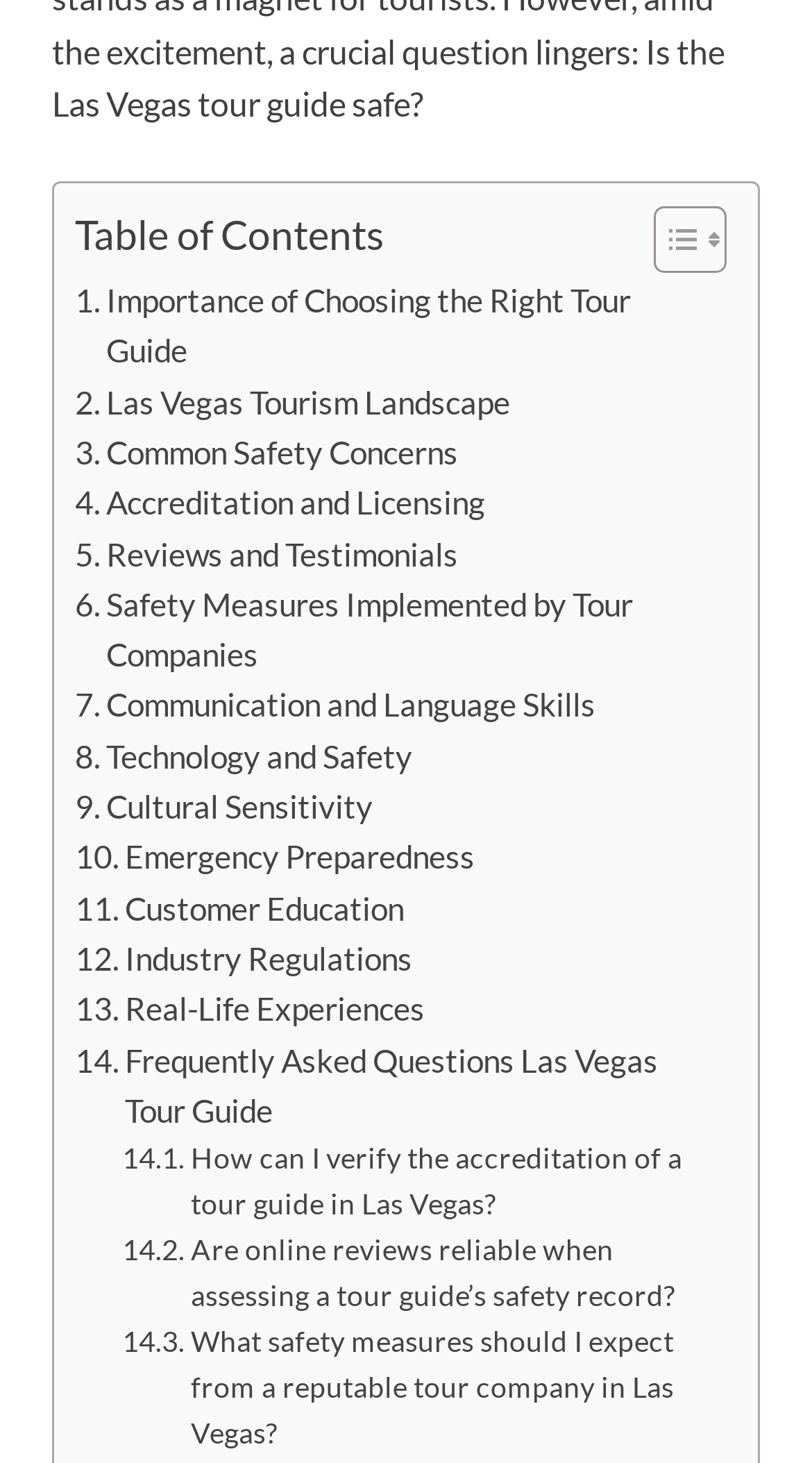How many links are there in the table of contents?
Please answer the question with as much detail and depth as you can.

By counting the number of link elements under the LayoutTable element, we can find that there are 13 links in the table of contents.